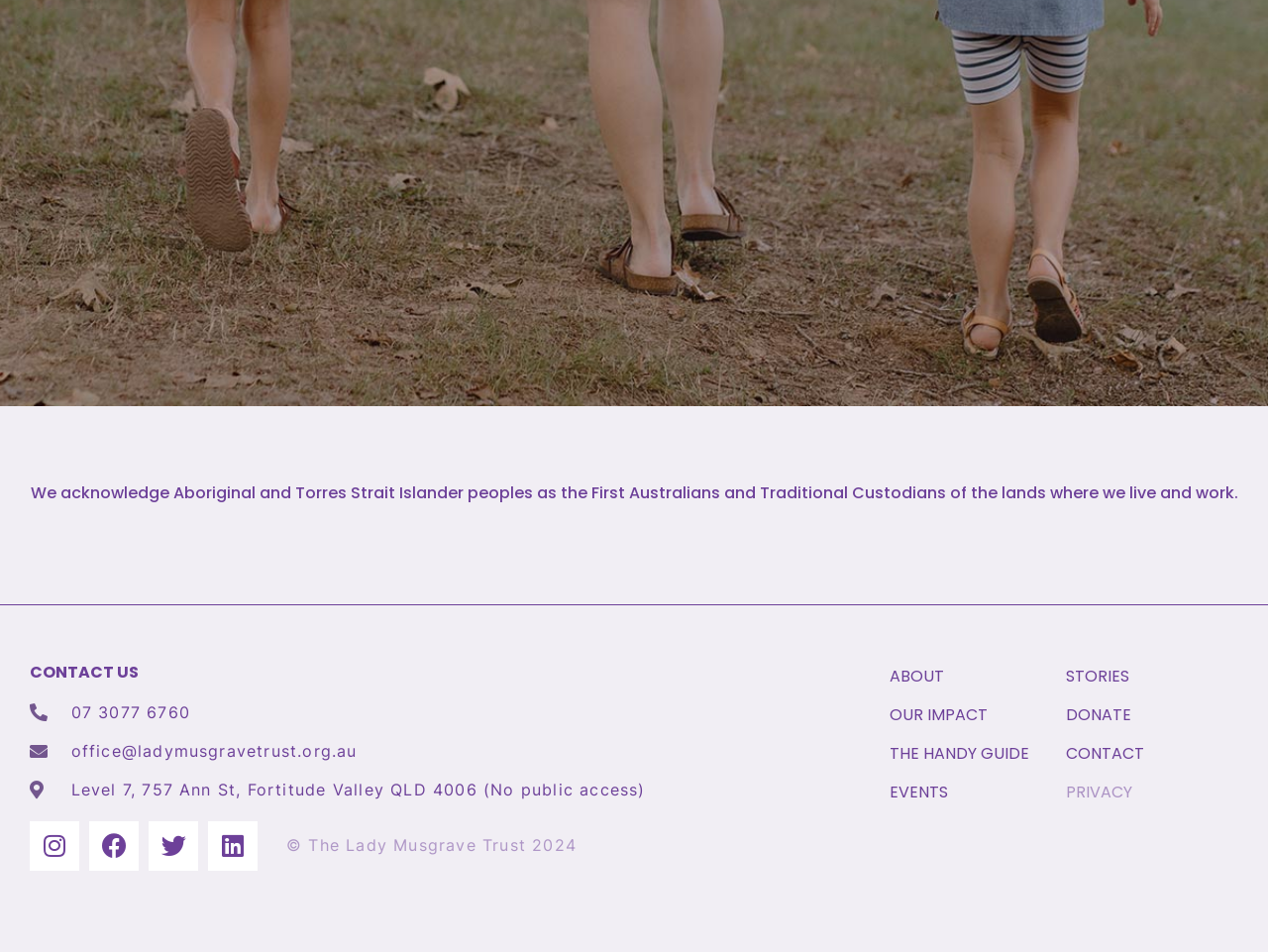Please specify the bounding box coordinates of the region to click in order to perform the following instruction: "Go to FAQ page".

None